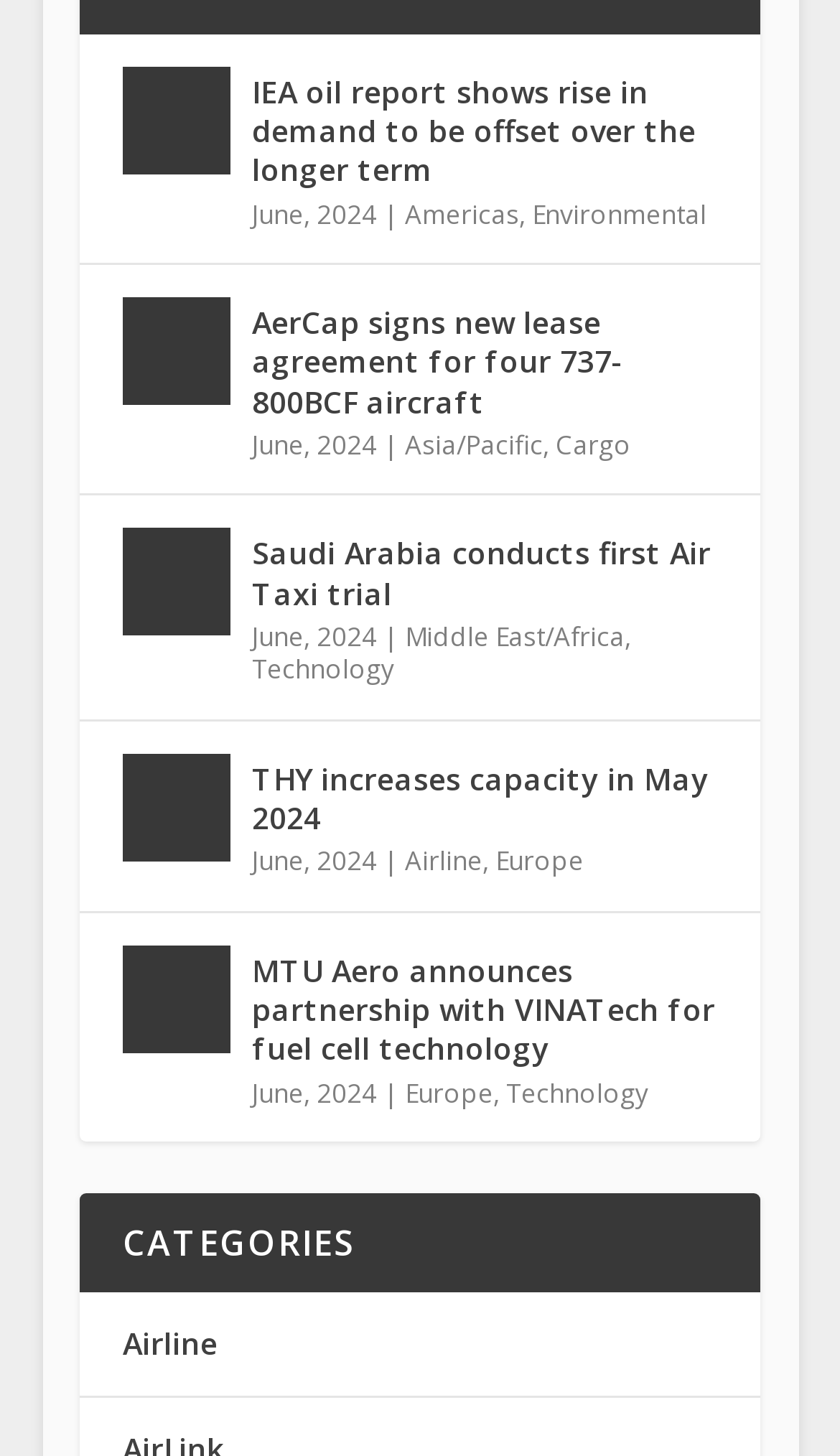What region is the news article 'Saudi Arabia conducts first Air Taxi trial' related to?
Please craft a detailed and exhaustive response to the question.

I found the region by looking at the link element with the text 'Middle East/Africa' which is located below the news article 'Saudi Arabia conducts first Air Taxi trial'.